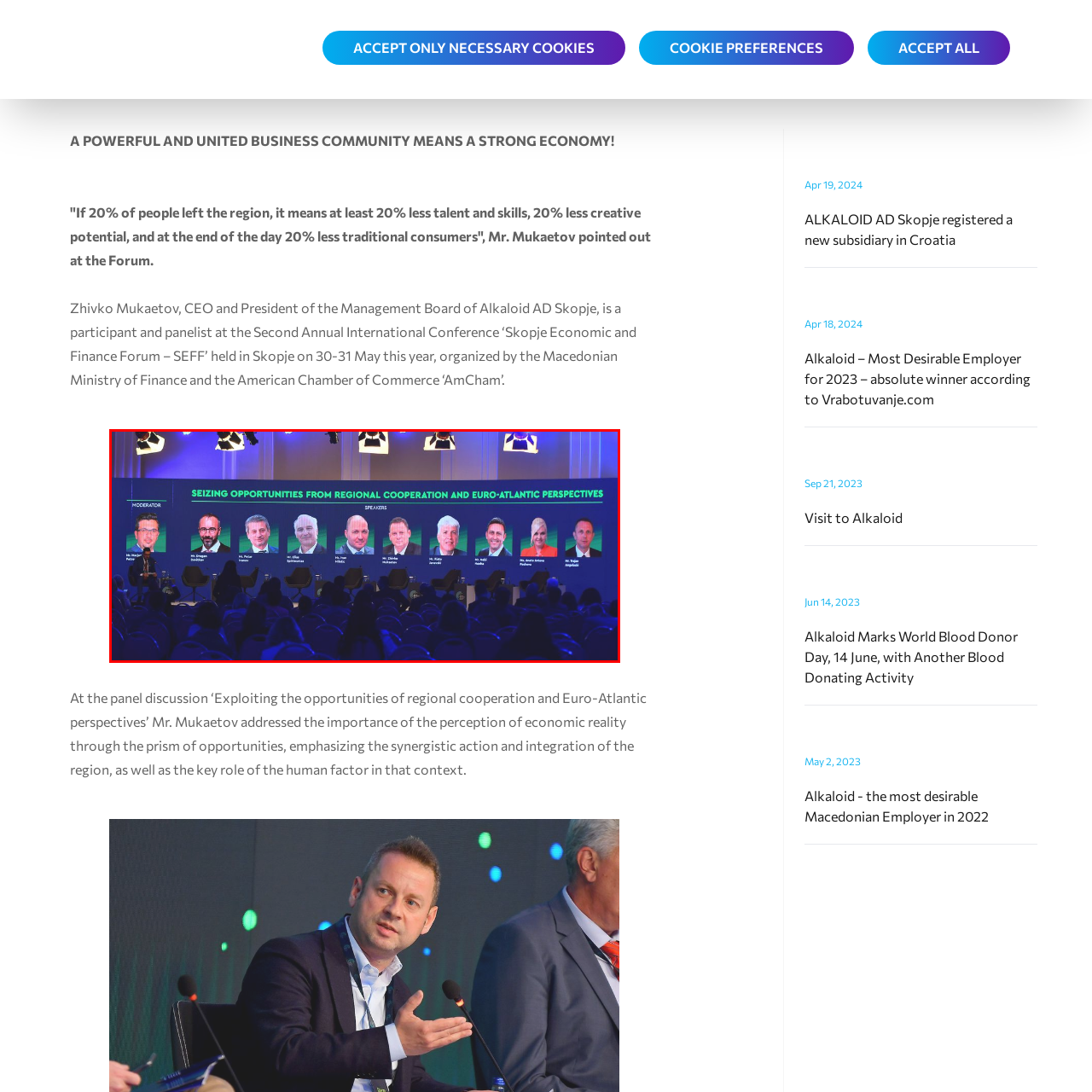What type of lighting is used in the setting?
Focus on the image inside the red bounding box and offer a thorough and detailed answer to the question.

The setting is illuminated with professional stage lighting, which enhances the focus on the speakers and the topic at hand, as described in the caption.